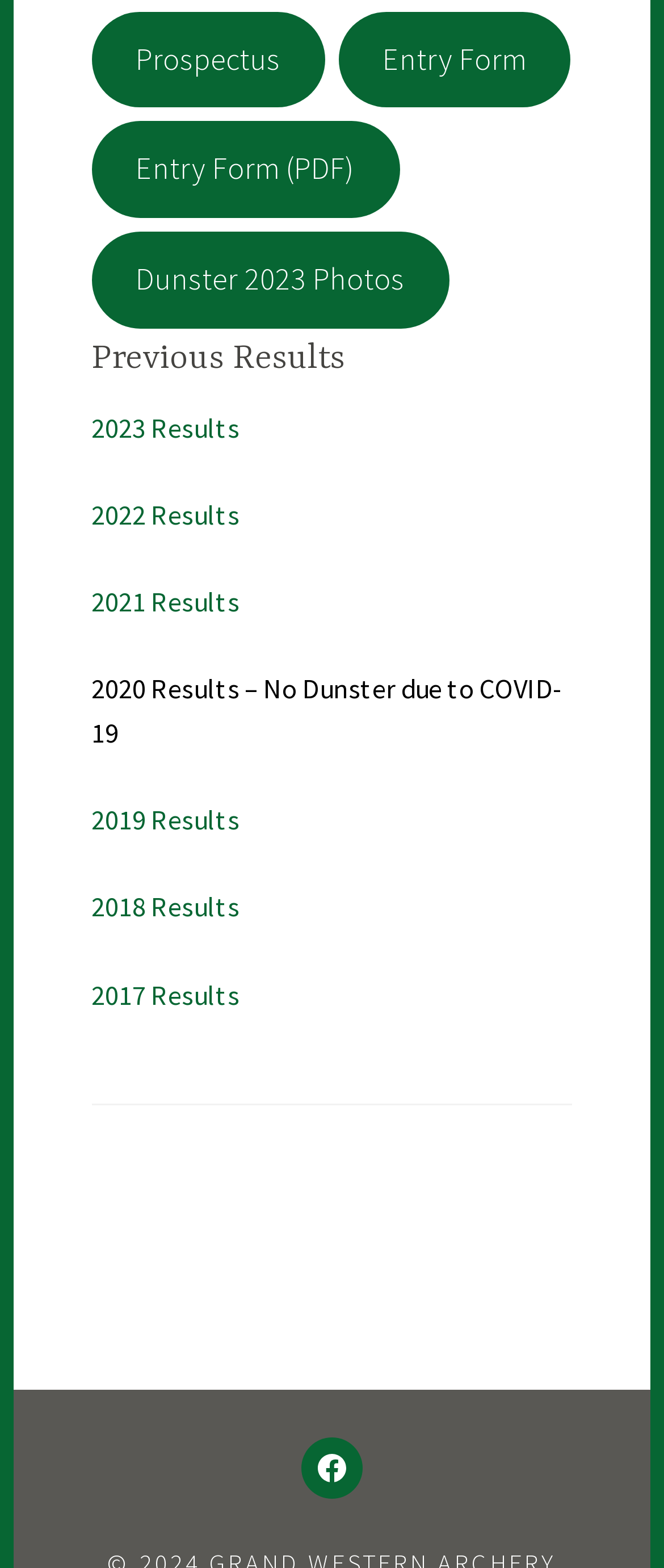Can you find the bounding box coordinates for the element to click on to achieve the instruction: "View Prospectus"?

[0.138, 0.007, 0.489, 0.069]